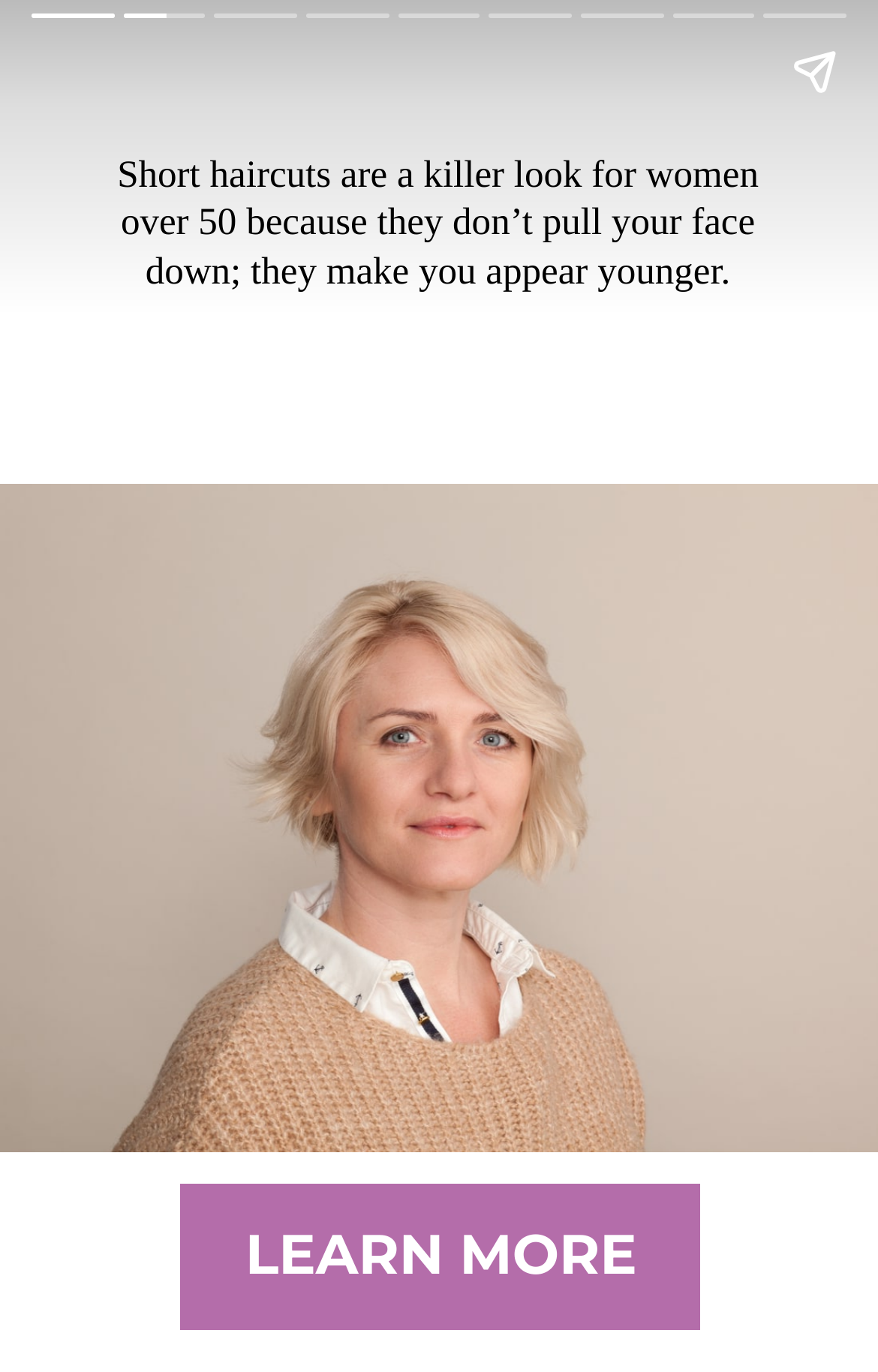Can you give a detailed response to the following question using the information from the image? What is the position of the 'Share story' button?

According to the bounding box coordinates of the 'Share story' button, its y1 coordinate is 0.013, which is very close to the top of the webpage. Its x2 coordinate is 0.99, which is very close to the right edge of the webpage. Therefore, the 'Share story' button is located at the top right corner of the webpage.